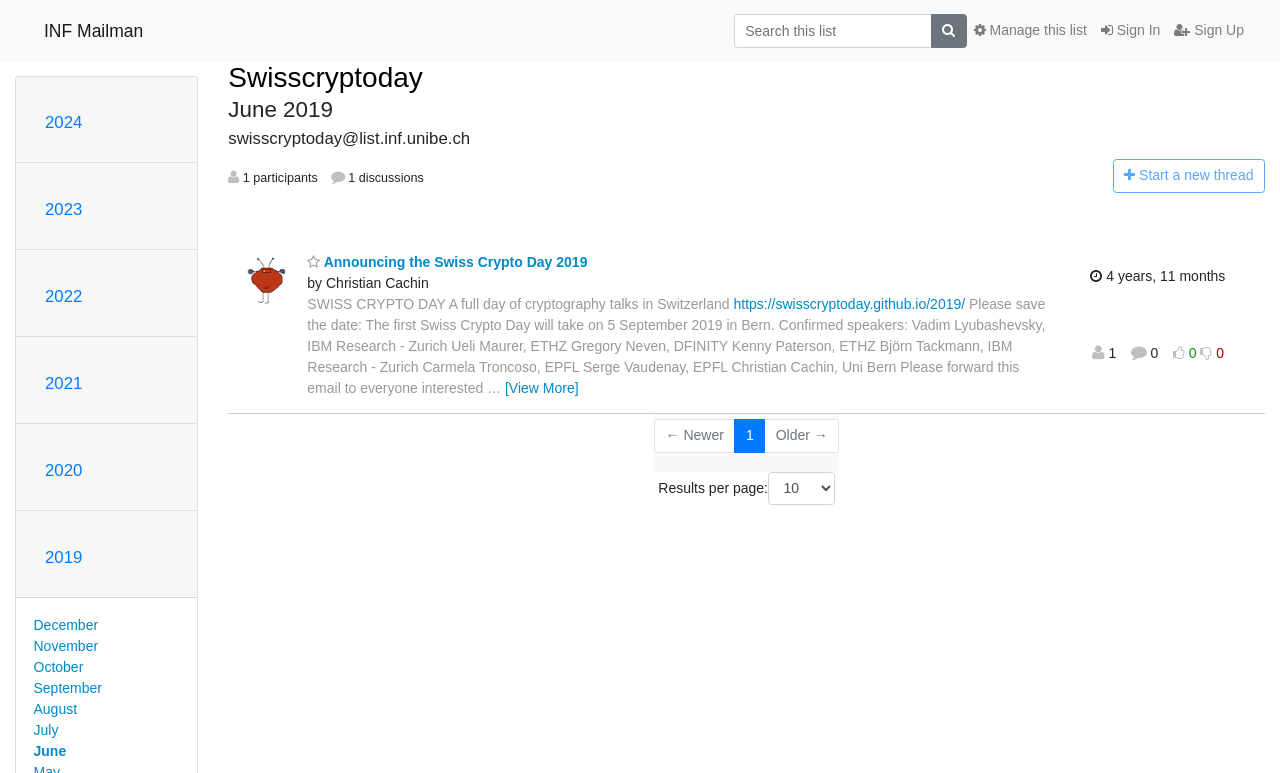Find the bounding box coordinates for the area that should be clicked to accomplish the instruction: "View More".

[0.395, 0.492, 0.452, 0.512]